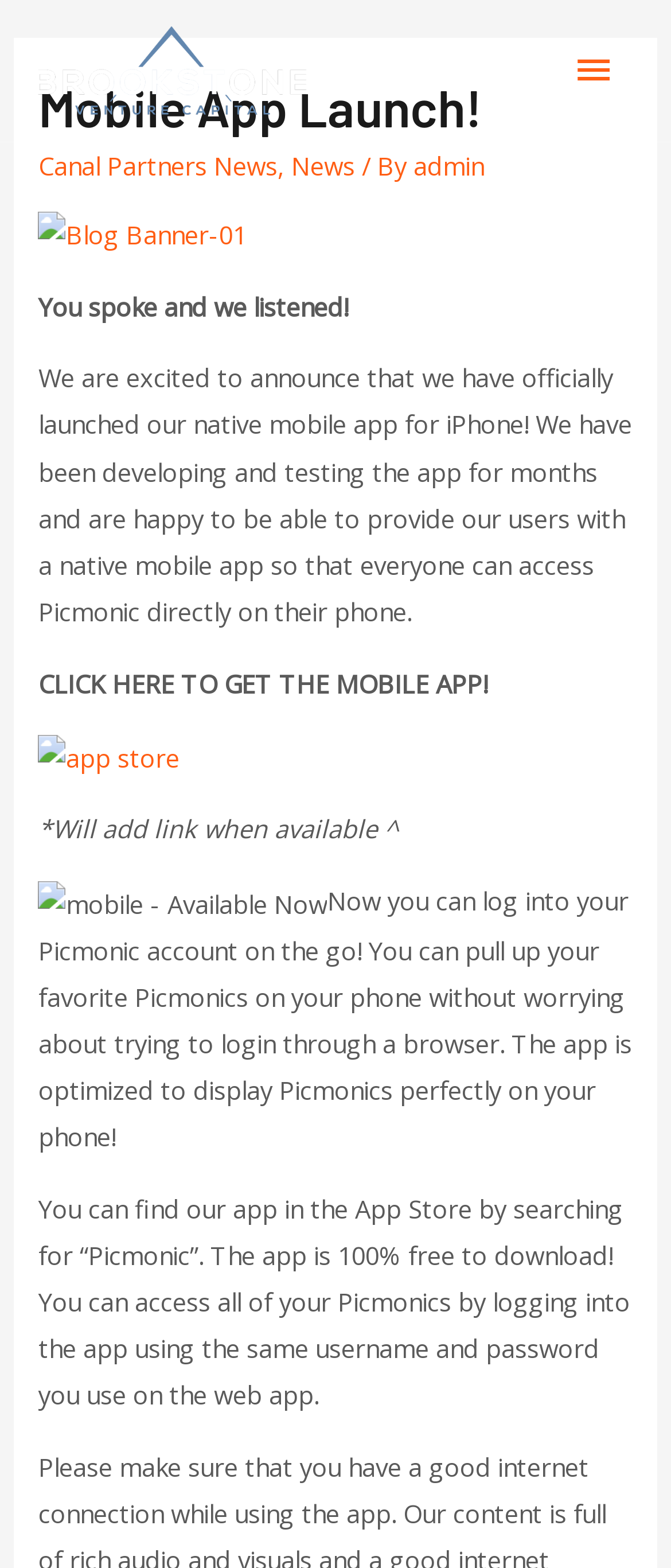Given the element description Canal Partners News, identify the bounding box coordinates for the UI element on the webpage screenshot. The format should be (top-left x, top-left y, bottom-right x, bottom-right y), with values between 0 and 1.

[0.058, 0.094, 0.414, 0.116]